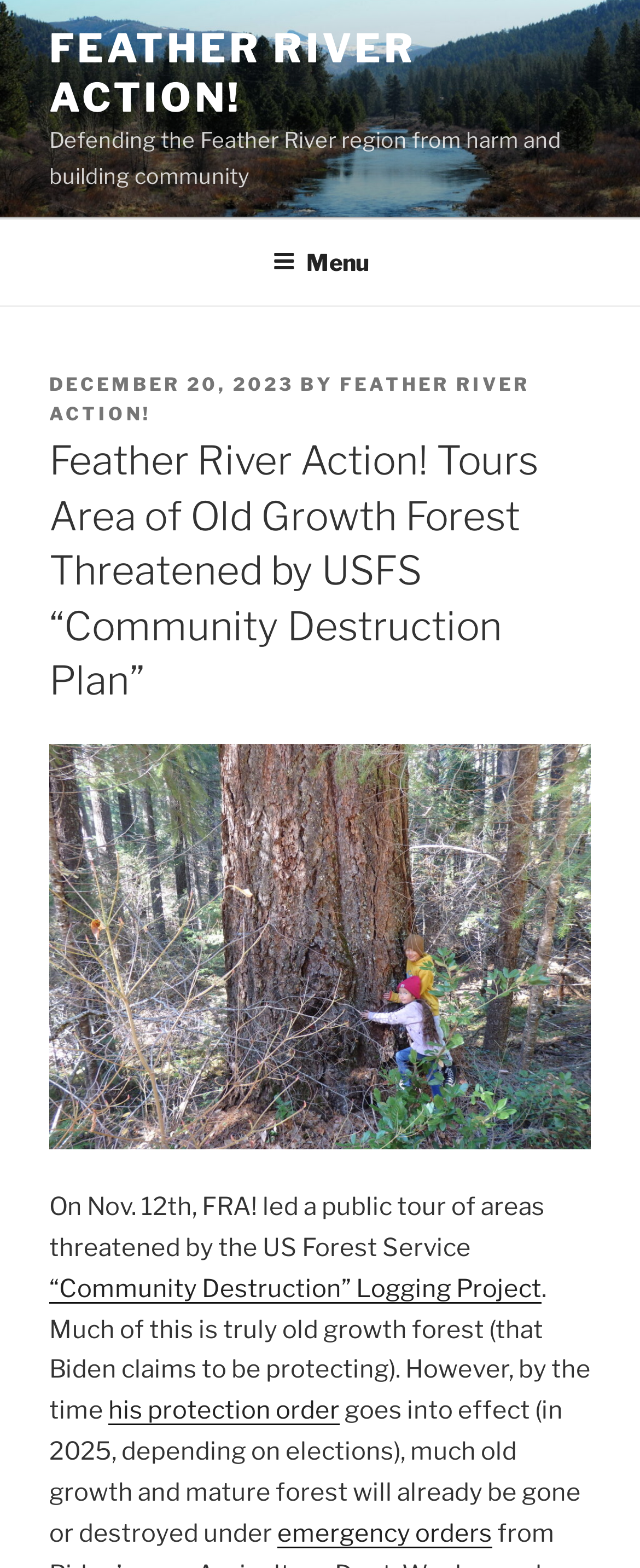What is the year when the protection order goes into effect?
Kindly give a detailed and elaborate answer to the question.

The year when the protection order goes into effect can be found in the middle of the webpage, where it says 'by the time his protection order goes into effect (in 2025, depending on elections)...'.